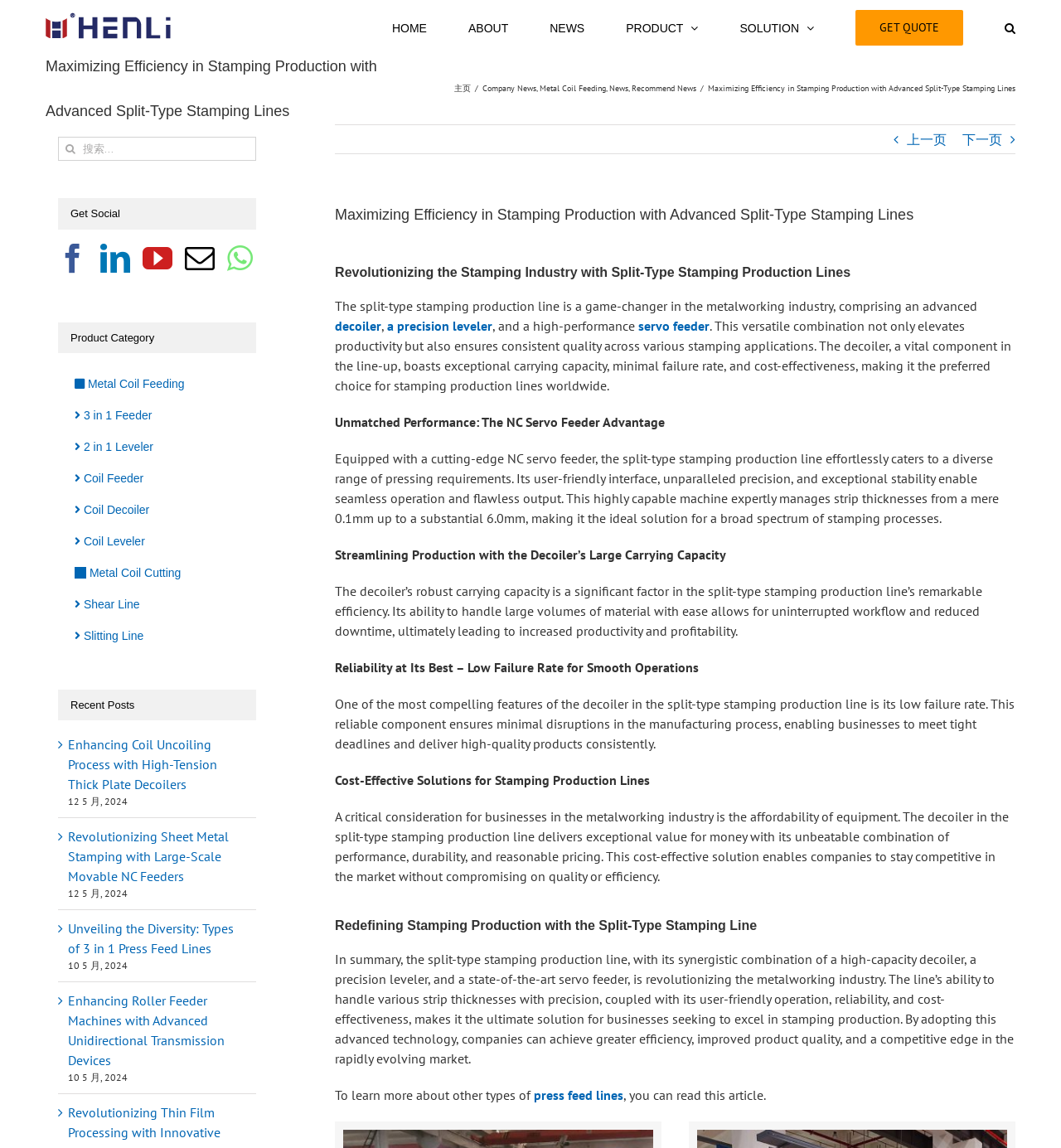Provide the bounding box coordinates for the area that should be clicked to complete the instruction: "Go to the HOME page".

[0.369, 0.0, 0.402, 0.045]